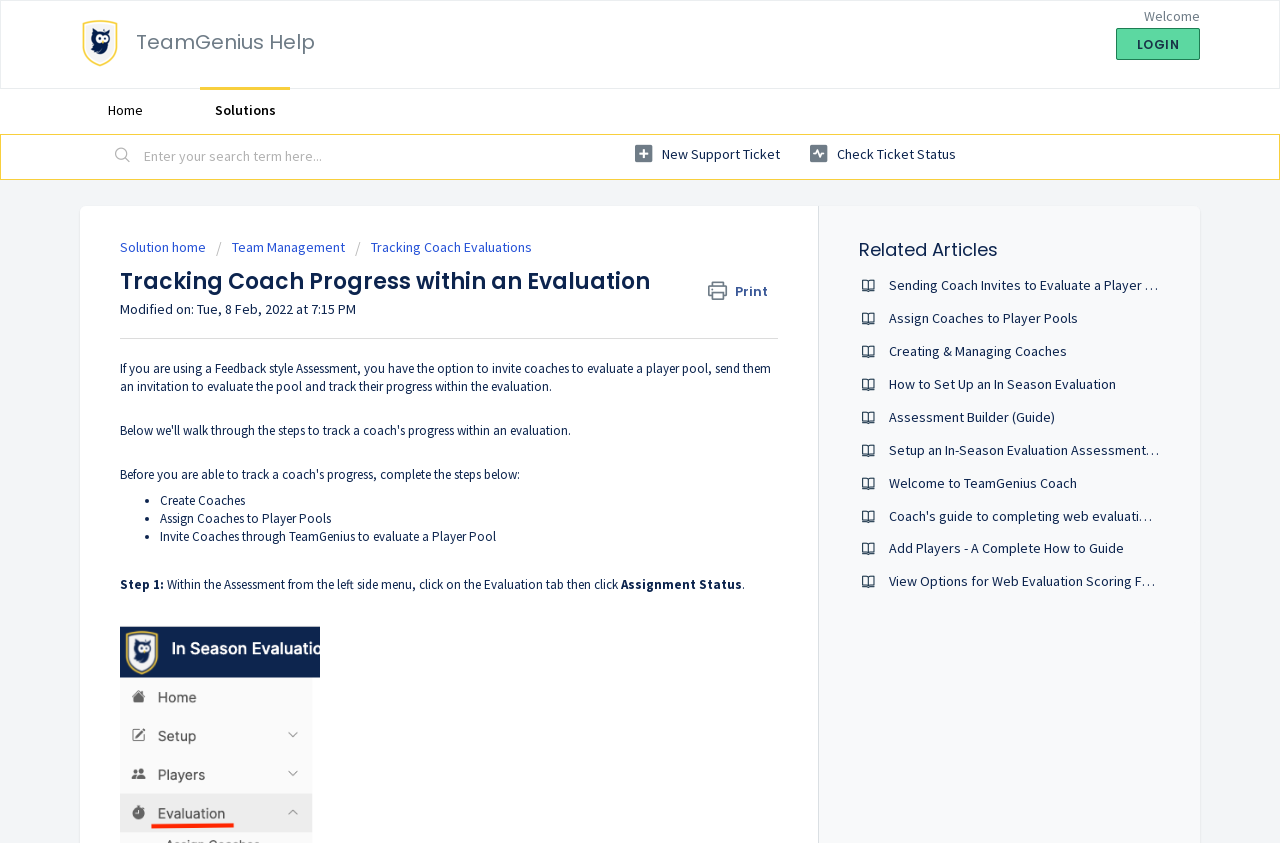Please locate the clickable area by providing the bounding box coordinates to follow this instruction: "Create a new support ticket".

[0.496, 0.163, 0.609, 0.203]